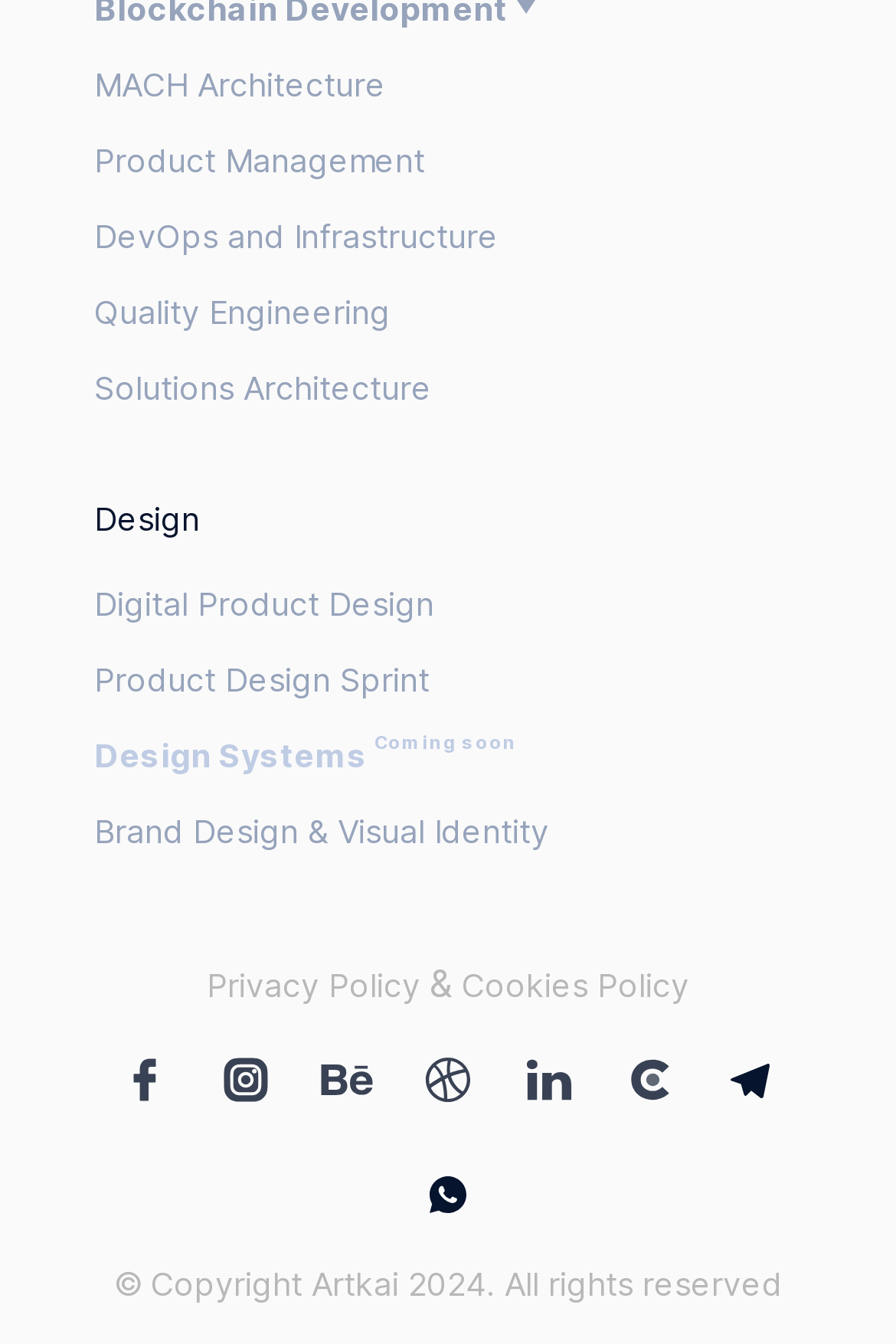Show me the bounding box coordinates of the clickable region to achieve the task as per the instruction: "Check out Facebook social link".

[0.131, 0.782, 0.192, 0.834]